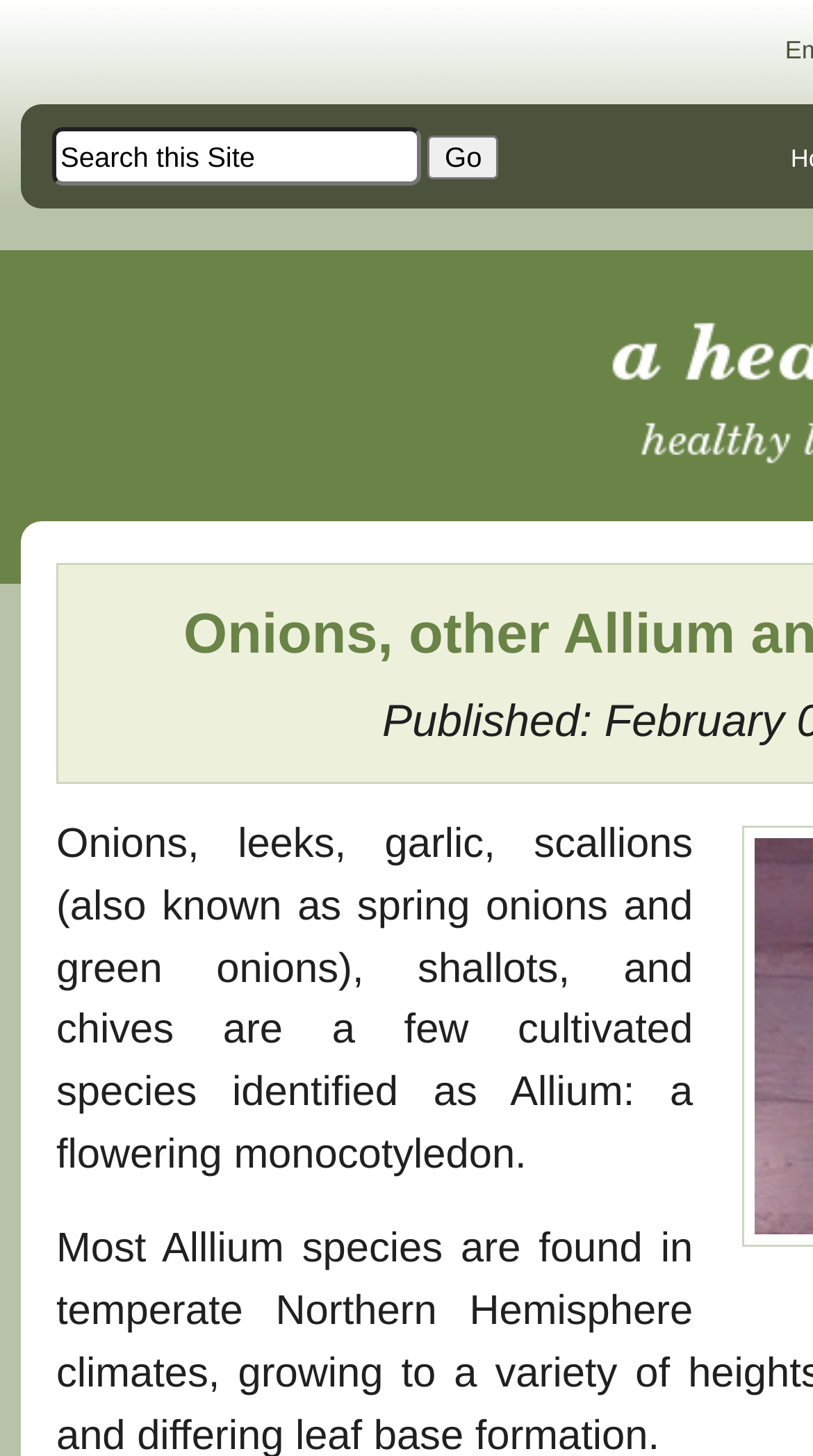Identify and provide the main heading of the webpage.

Onions, other Allium and your health